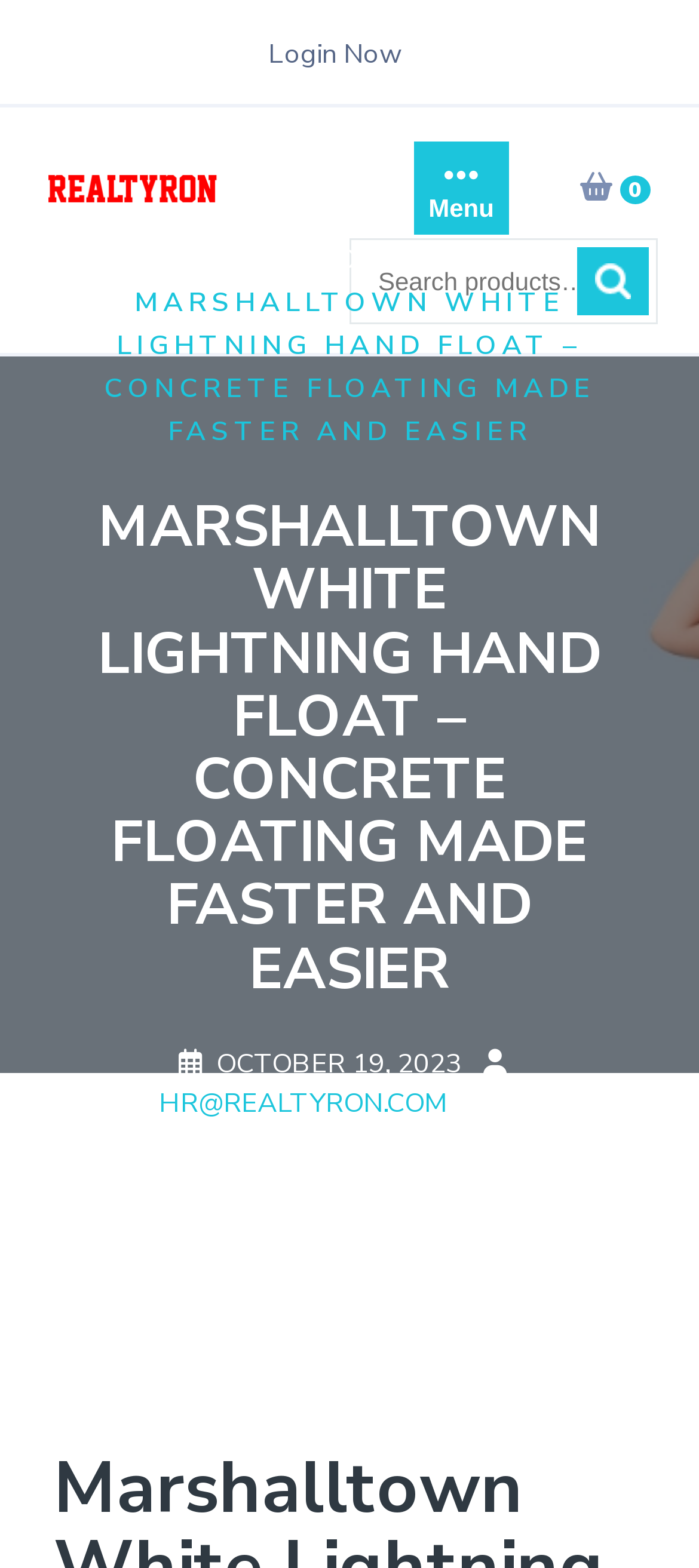Provide a single word or phrase to answer the given question: 
What is the date of the article?

OCTOBER 19, 2023